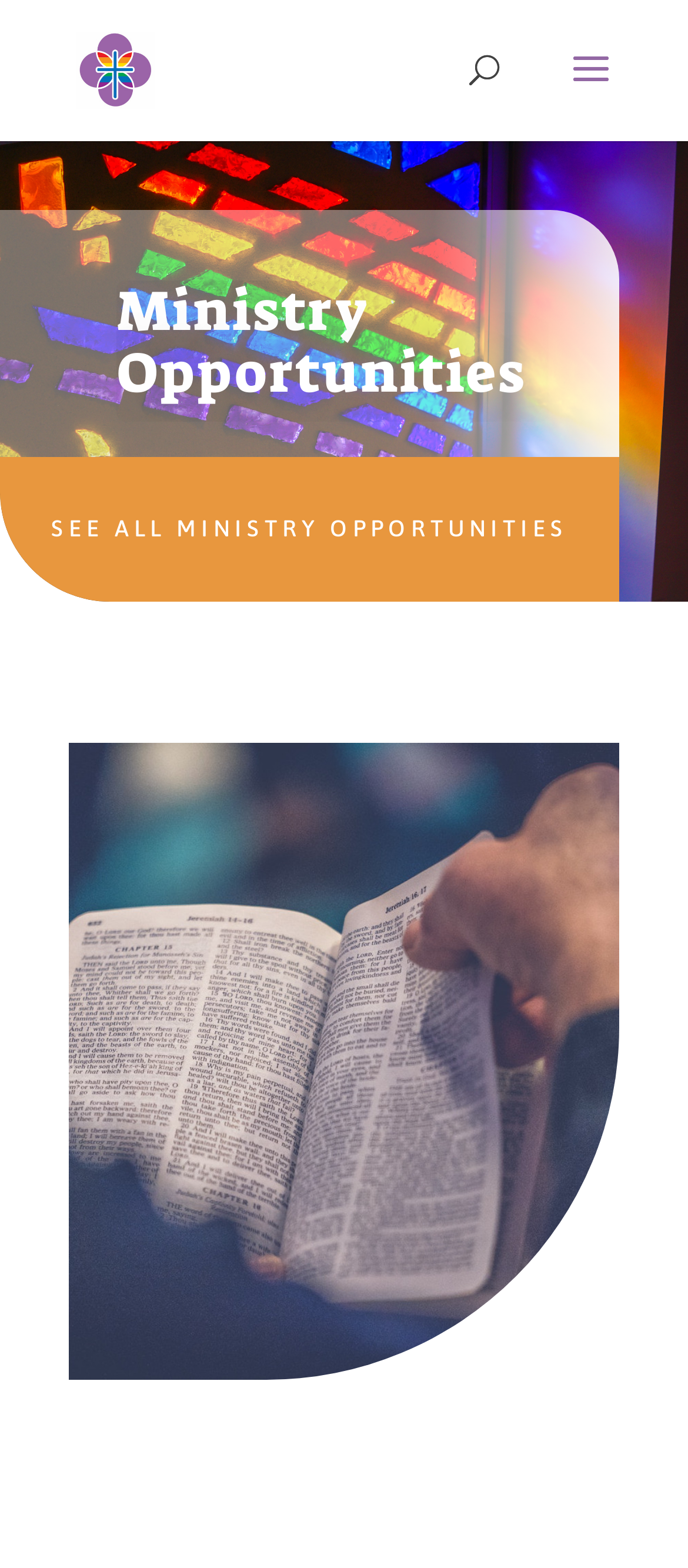What is the purpose of this webpage?
Please use the image to deliver a detailed and complete answer.

Based on the webpage's content, it appears to be a platform that provides ministry opportunities. The heading 'Ministry Opportunities' and the description 'WE WANT TO HELP YOU FIND AN OPPORTUNITY THAT IS WELCOMING AND AFFIRMING OF YOUR MINISTRY.' suggest that the webpage is designed to help users find suitable ministry opportunities.